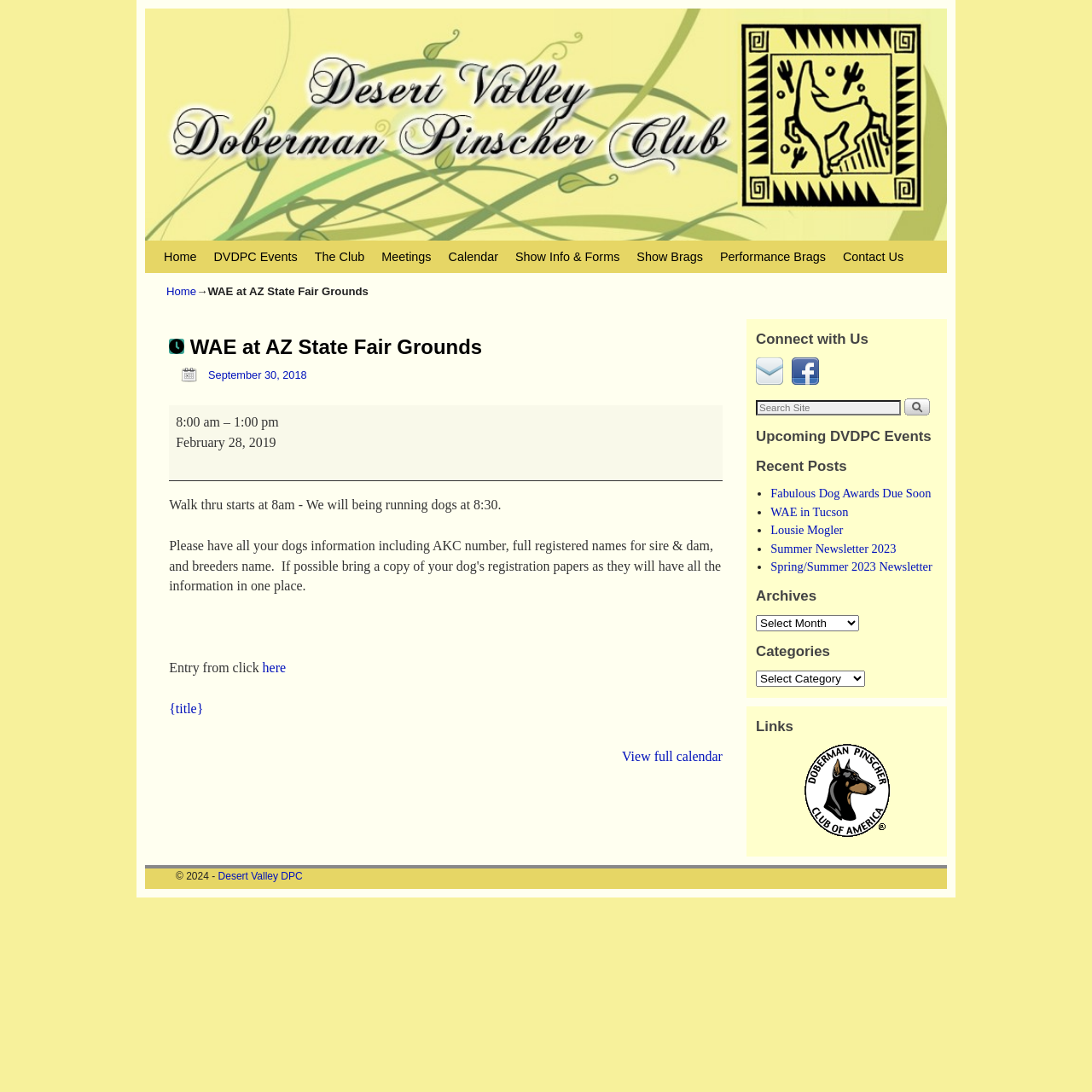What is the name of the organization?
Provide a short answer using one word or a brief phrase based on the image.

Desert Valley DPC